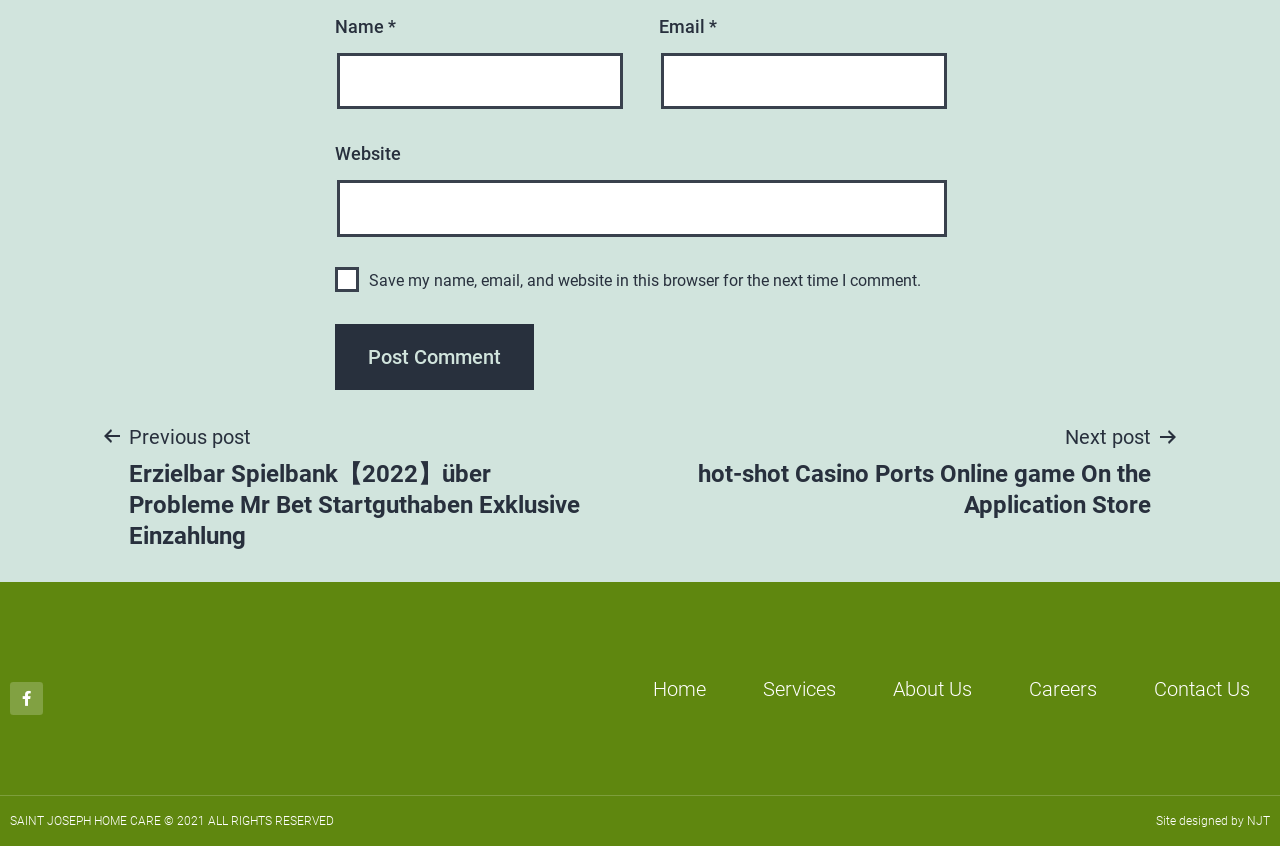Locate the bounding box coordinates of the element to click to perform the following action: 'Go to the Home page'. The coordinates should be given as four float values between 0 and 1, in the form of [left, top, right, bottom].

[0.495, 0.787, 0.567, 0.841]